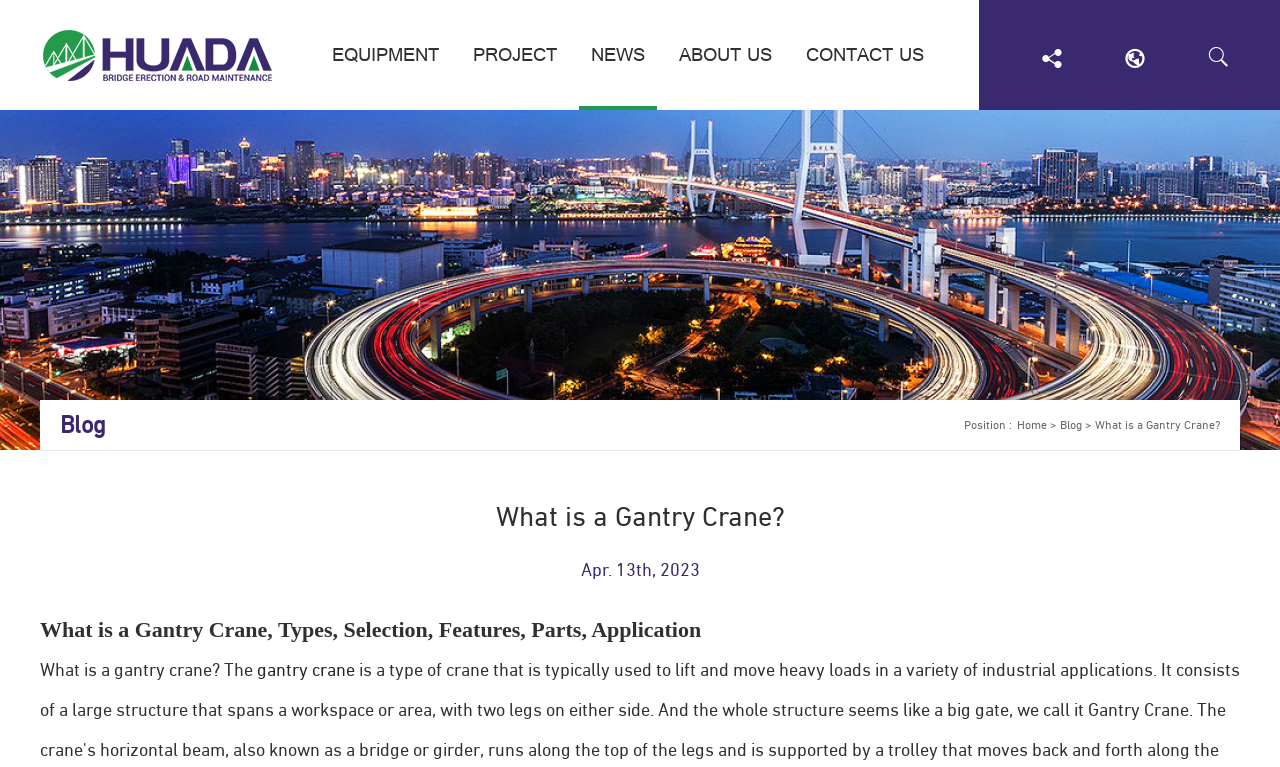Find the bounding box coordinates of the clickable element required to execute the following instruction: "Open the navigation menu". Provide the coordinates as four float numbers between 0 and 1, i.e., [left, top, right, bottom].

None